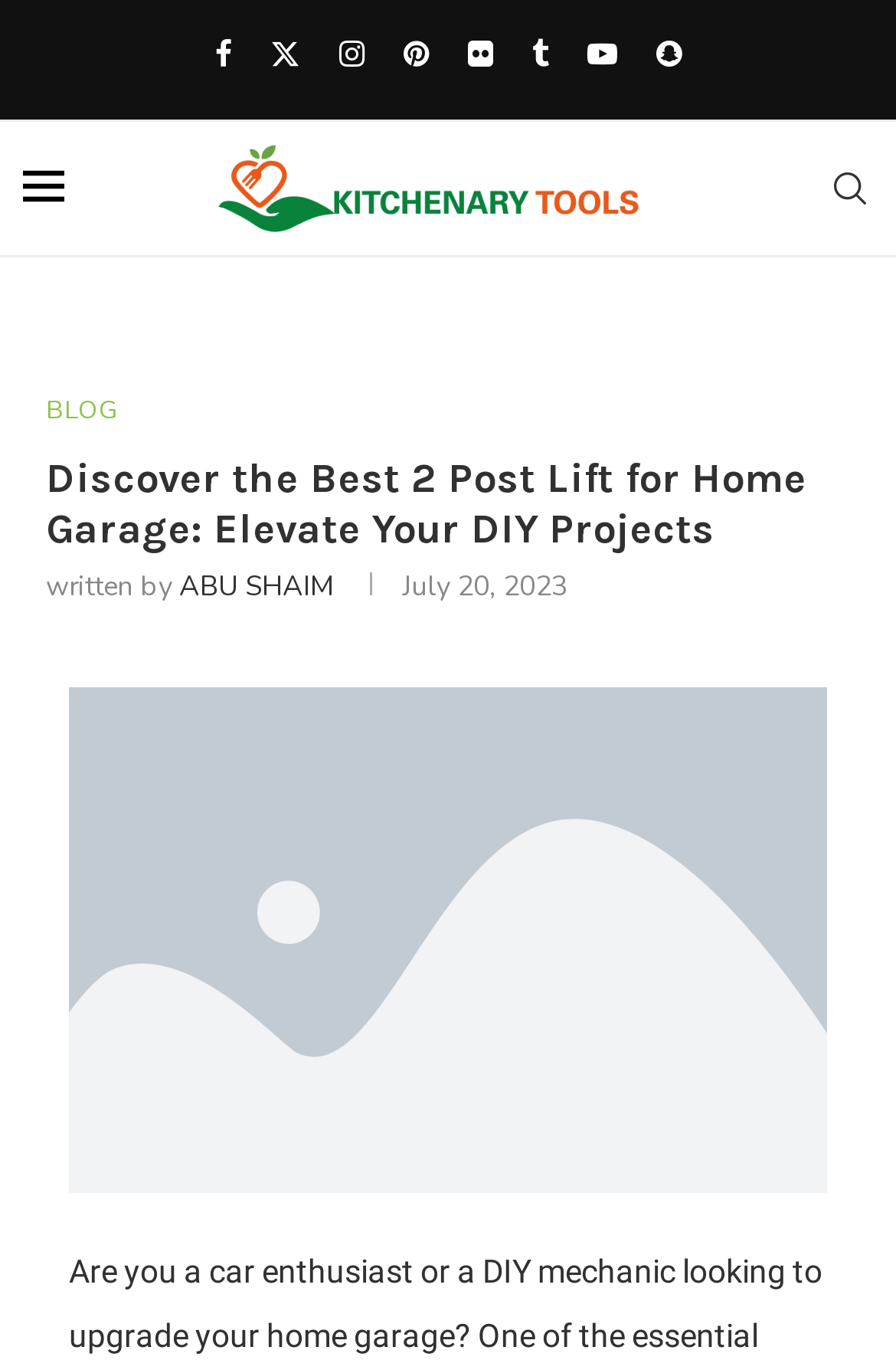Please identify the bounding box coordinates of the region to click in order to complete the given instruction: "Click on Facebook". The coordinates should be four float numbers between 0 and 1, i.e., [left, top, right, bottom].

[0.24, 0.025, 0.258, 0.056]